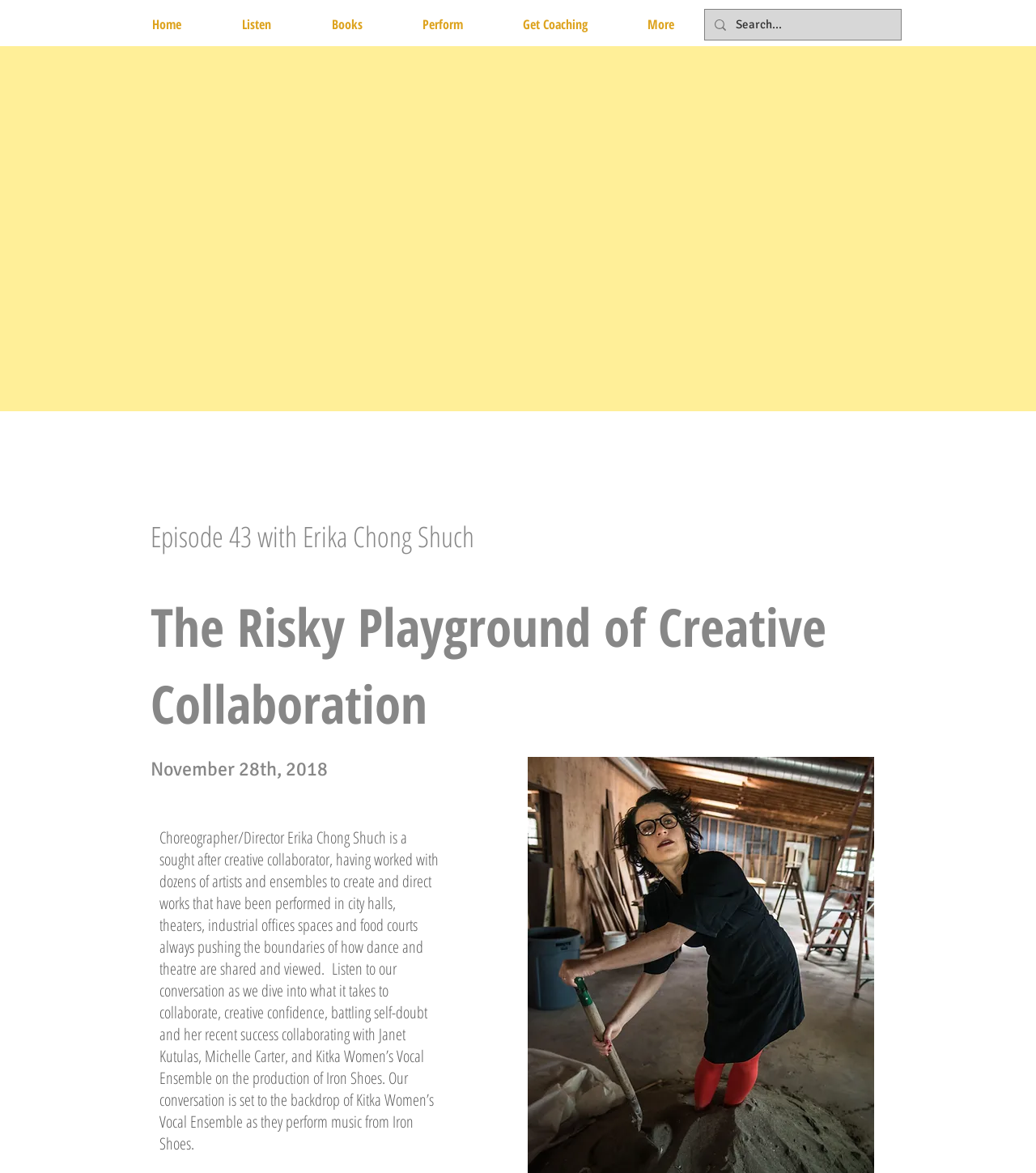What is the name of the podcast?
Answer the question with a single word or phrase derived from the image.

Performers & Creators Lab Podcast